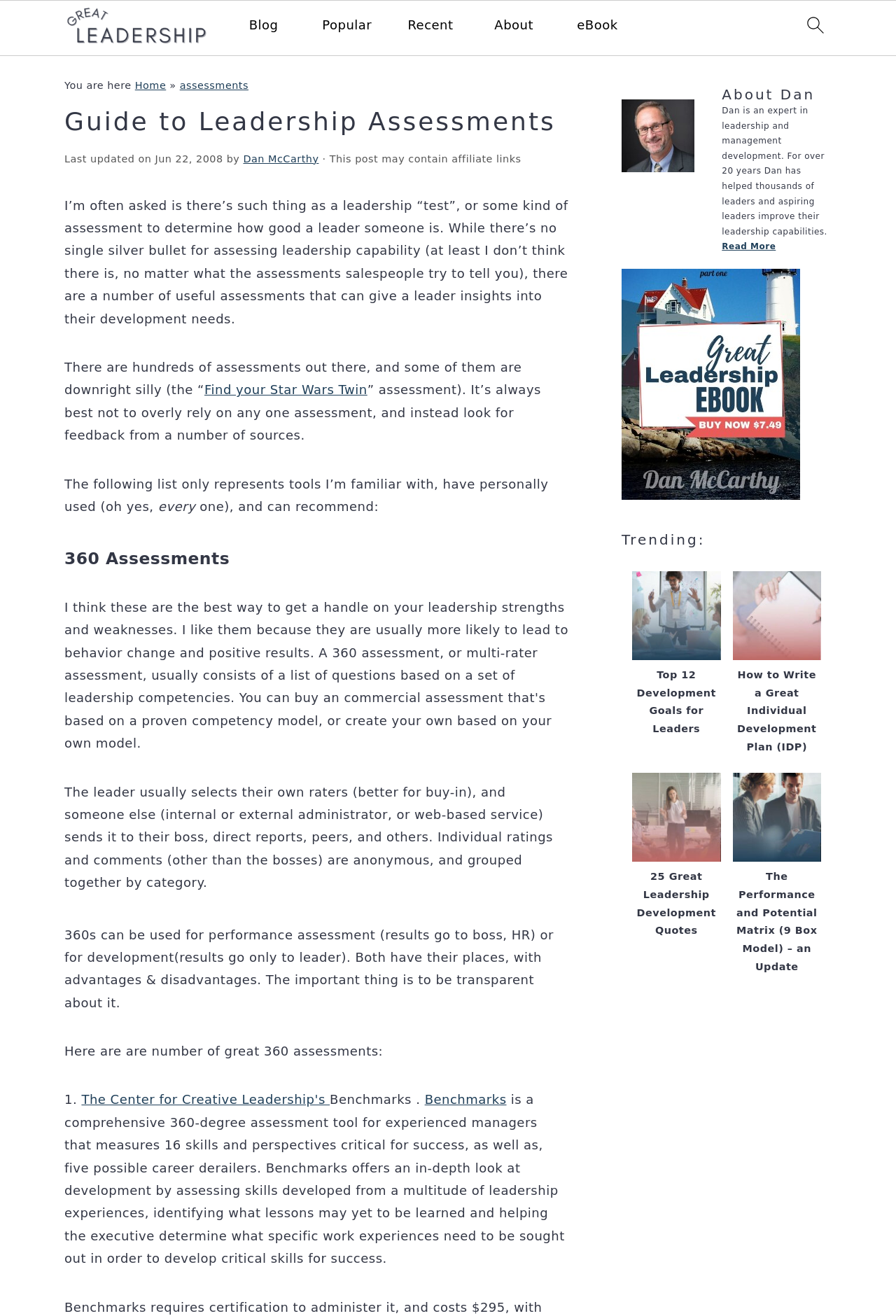Give a concise answer using only one word or phrase for this question:
What is the topic of the trending article?

Leadership development